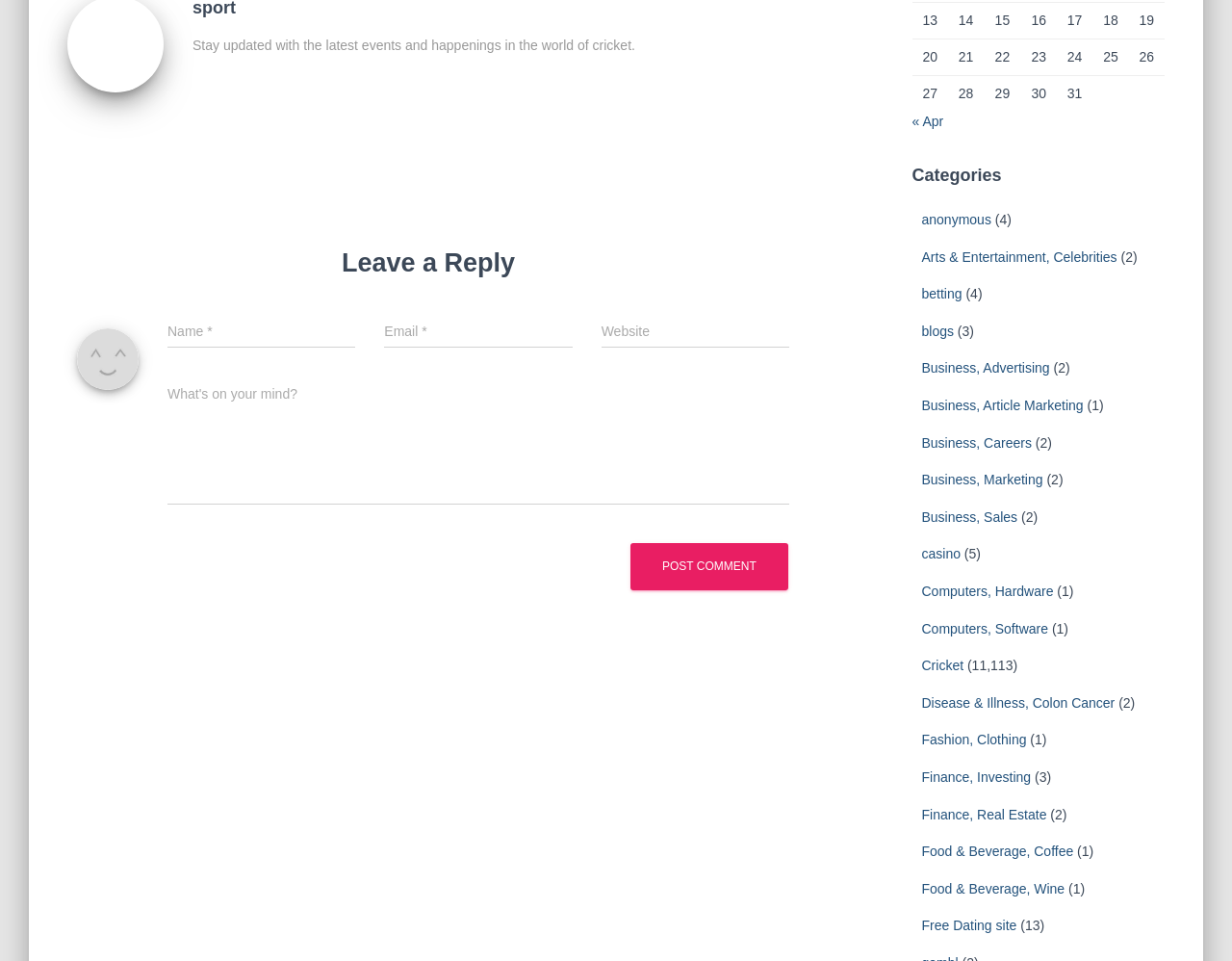Locate the bounding box coordinates of the area to click to fulfill this instruction: "Click the 'Cricket' category link". The bounding box should be presented as four float numbers between 0 and 1, in the order [left, top, right, bottom].

[0.748, 0.685, 0.782, 0.701]